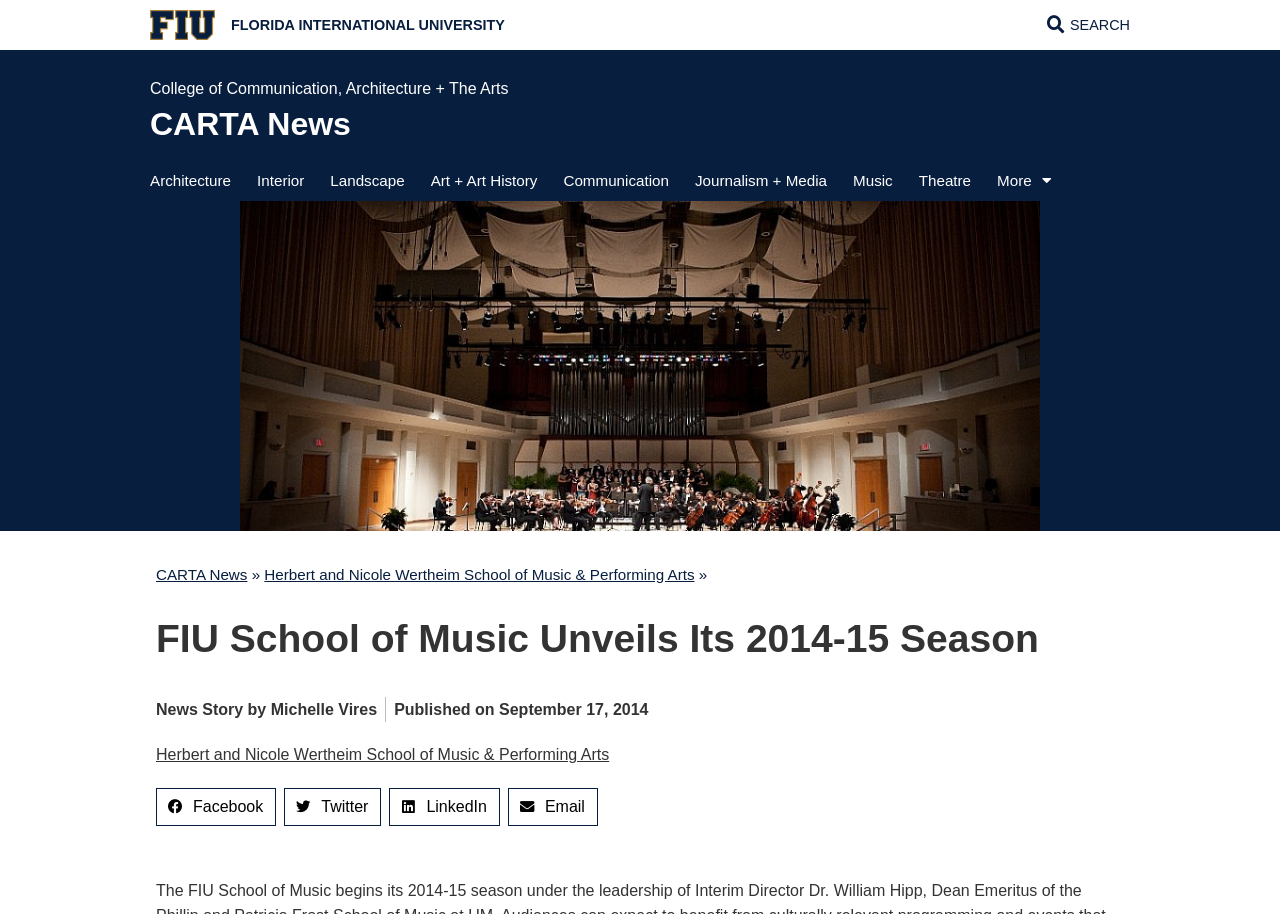What is the date of the news story?
Using the details from the image, give an elaborate explanation to answer the question.

The date of the news story can be found in the time element with the text 'September 17, 2014', which is located below the news story title.